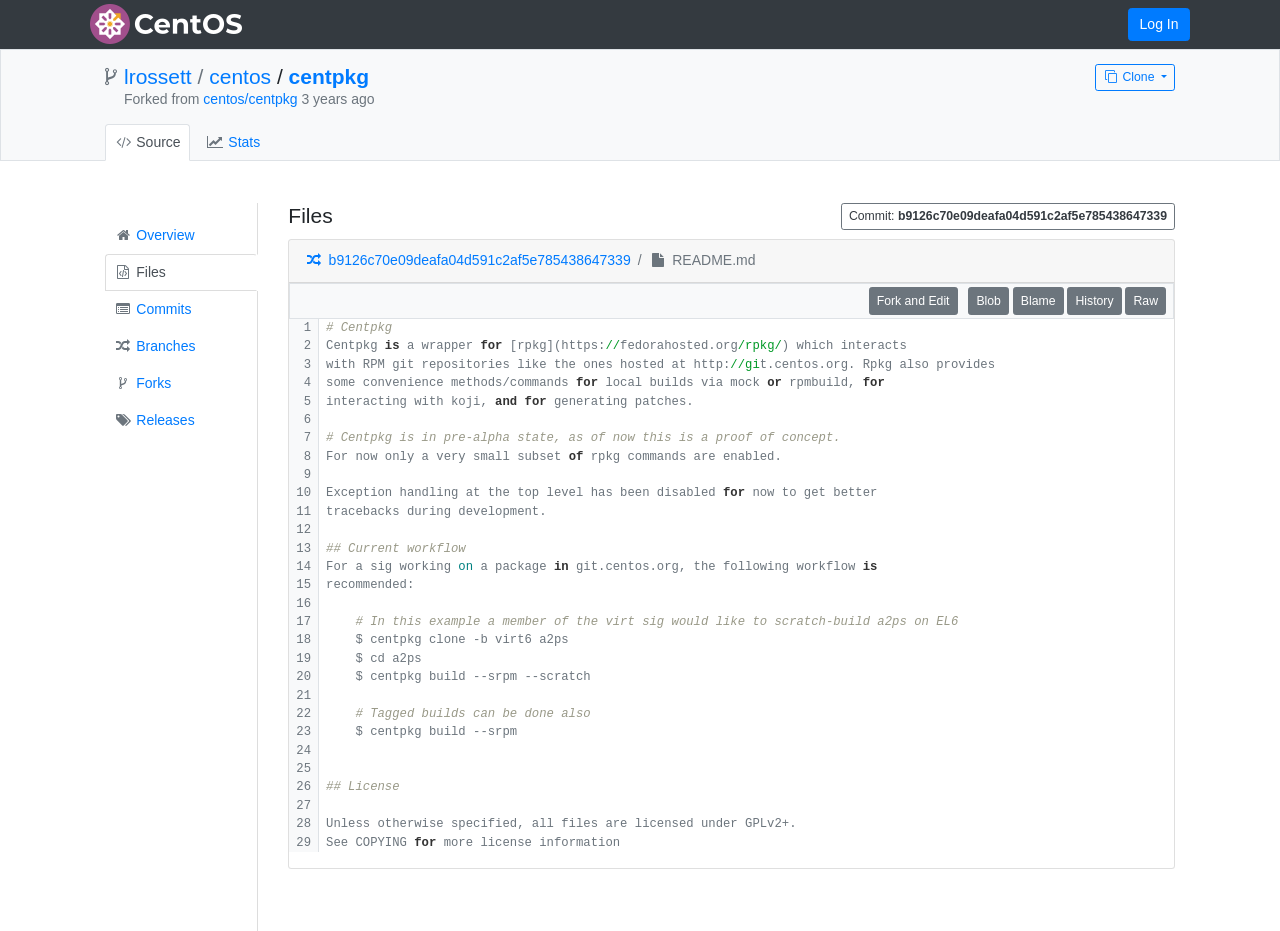Identify the bounding box coordinates of the clickable region to carry out the given instruction: "Go back to the top of the page".

None